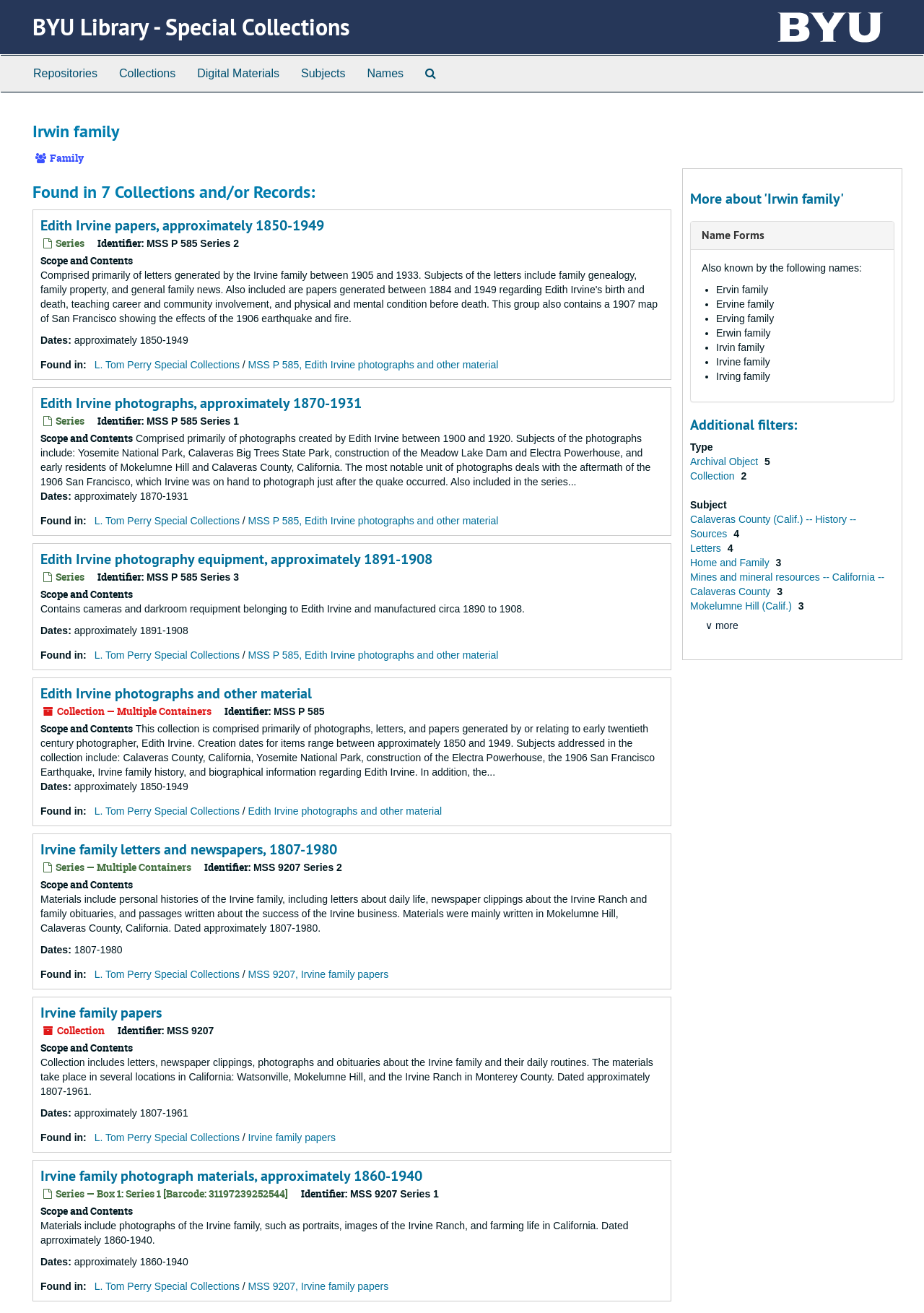Show the bounding box coordinates of the element that should be clicked to complete the task: "Search for something".

None